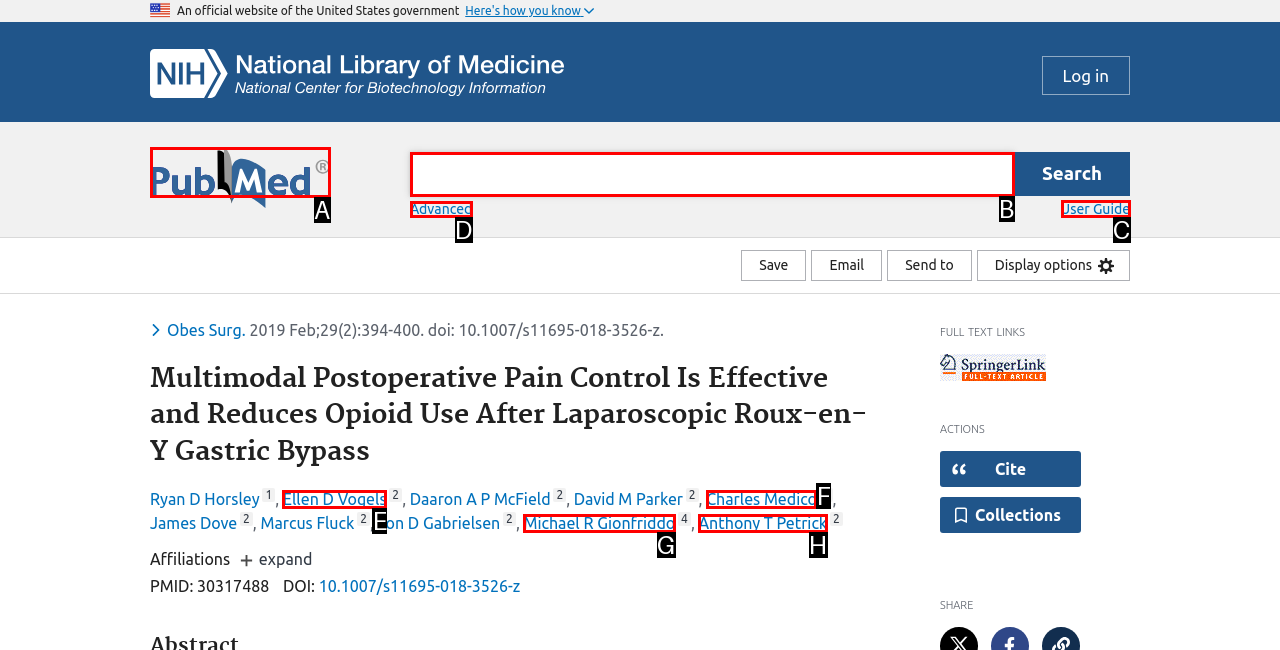Identify the correct HTML element to click to accomplish this task: View the 'User Guide'
Respond with the letter corresponding to the correct choice.

C